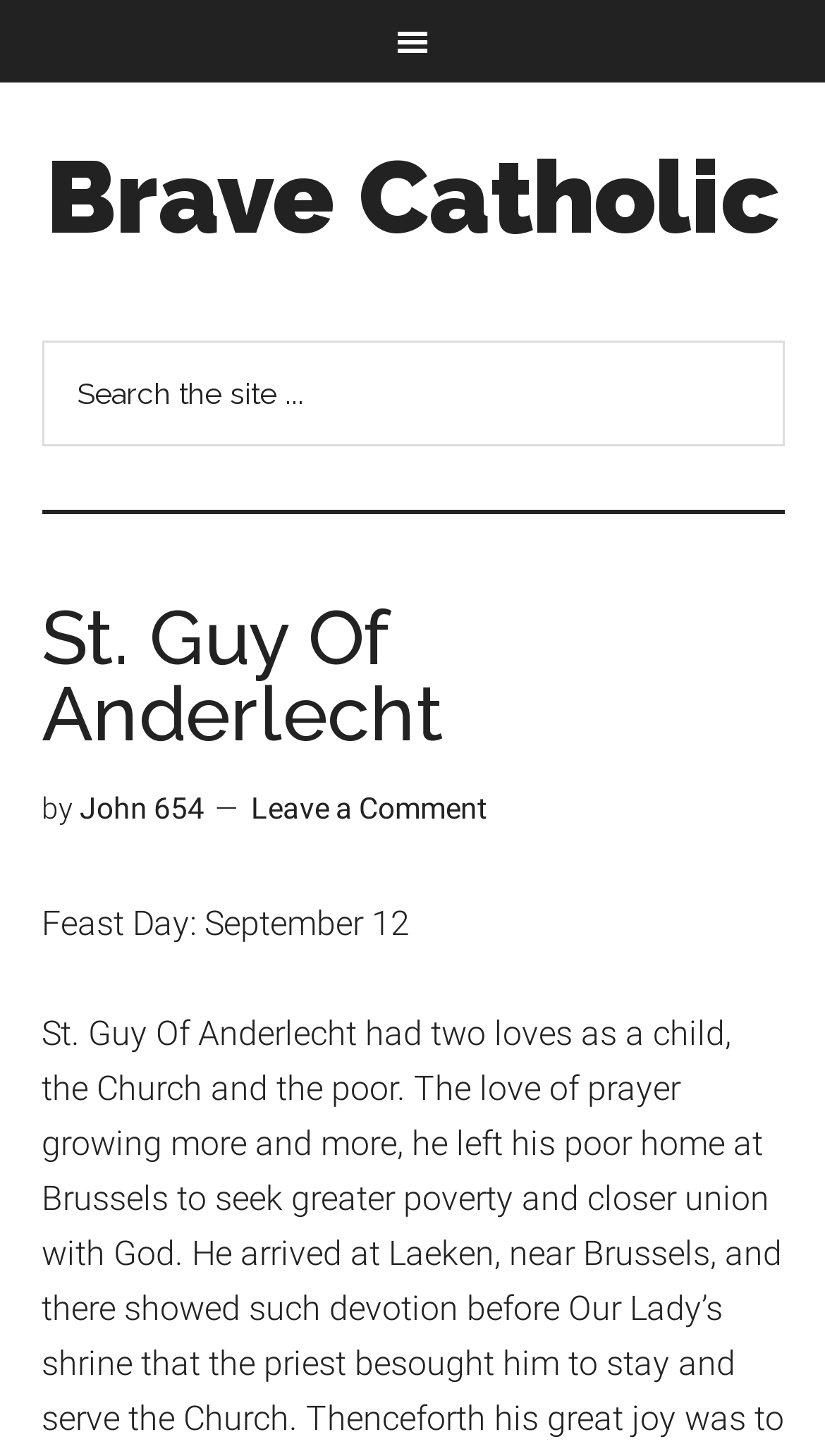What is the purpose of the button in the search section?
From the screenshot, provide a brief answer in one word or phrase.

Search